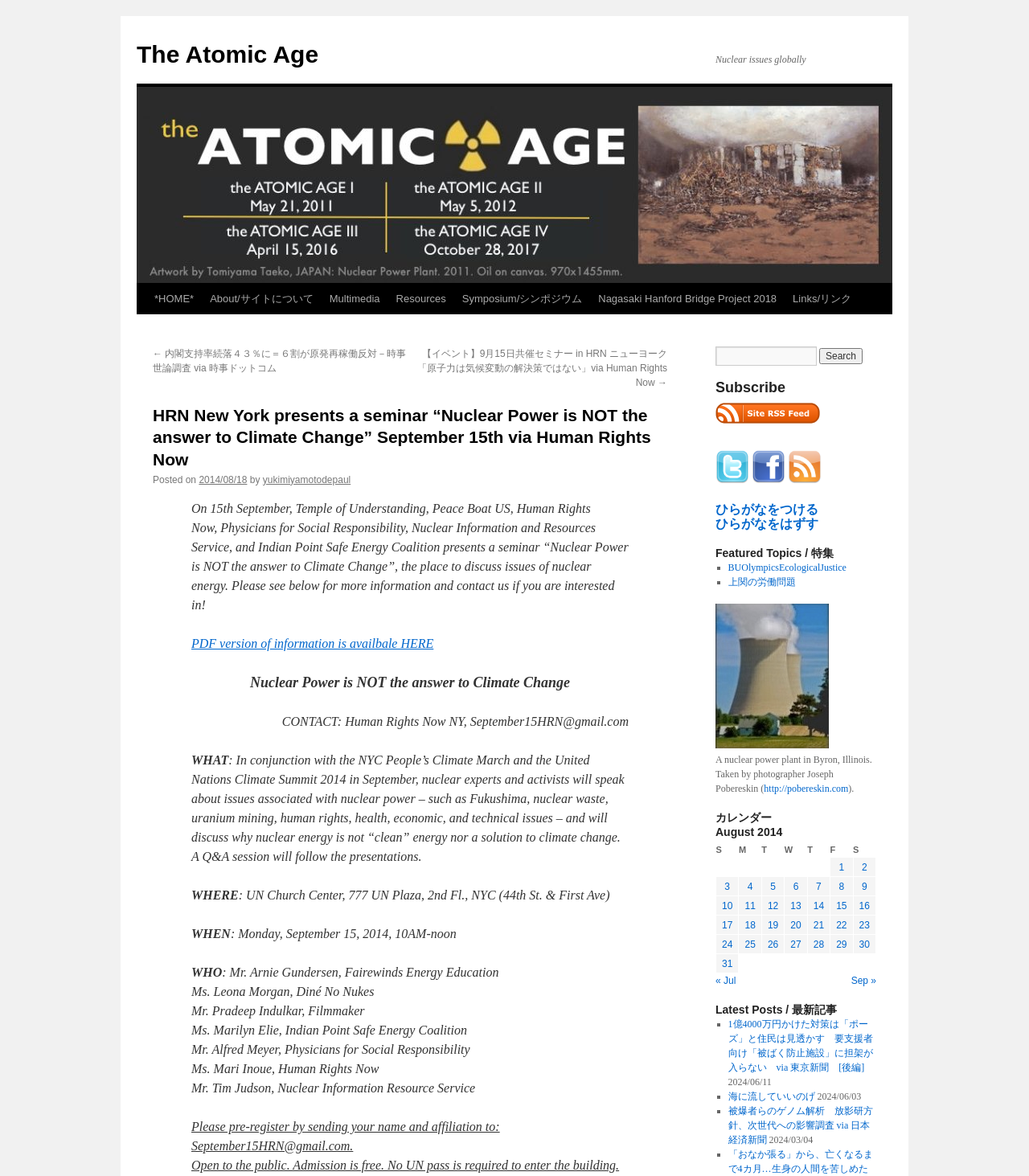What is the location of the seminar? Please answer the question using a single word or phrase based on the image.

UN Church Center, 777 UN Plaza, 2nd Fl., NYC